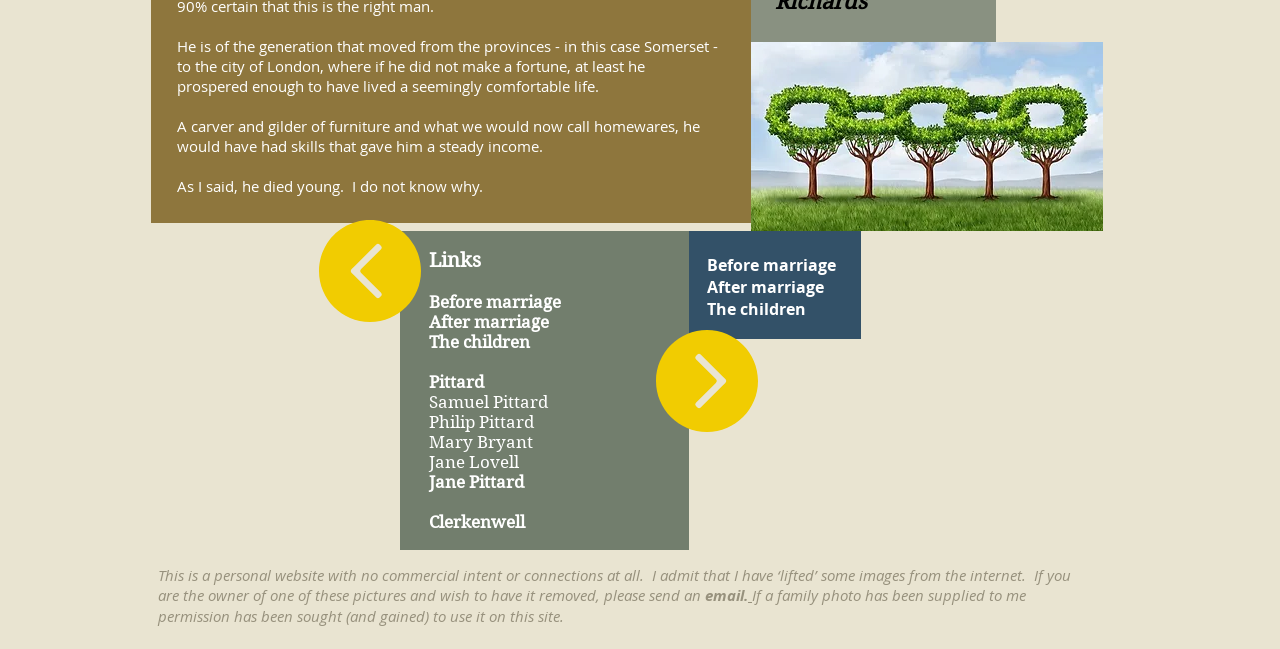What is the condition for using family photos on the website?
Look at the webpage screenshot and answer the question with a detailed explanation.

The footer section states 'If a family photo has been supplied to me permission has been sought (and gained) to use it on this site.' This implies that the condition for using family photos on the website is that permission has been sought and gained.